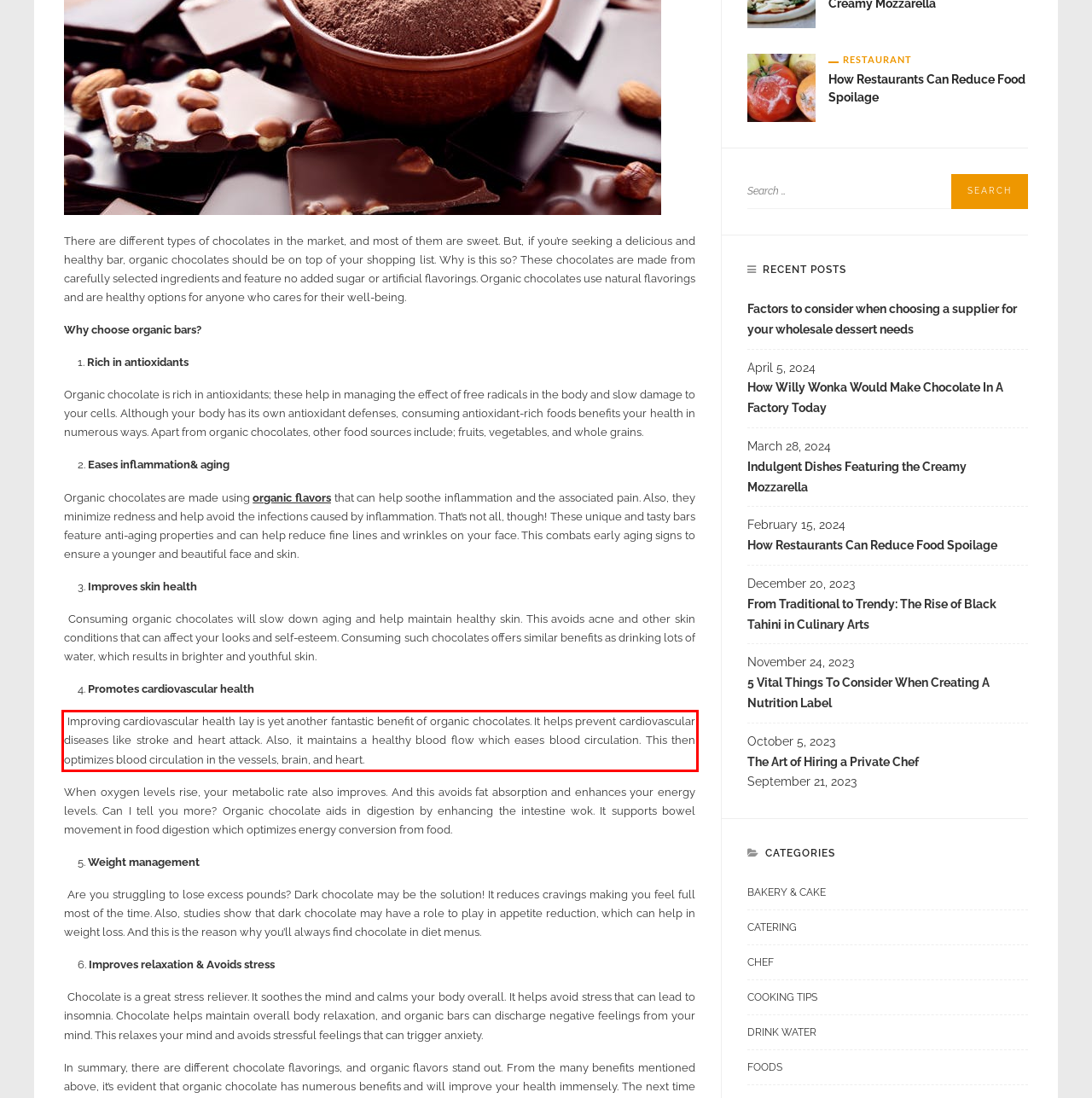Given a screenshot of a webpage with a red bounding box, extract the text content from the UI element inside the red bounding box.

Improving cardiovascular health lay is yet another fantastic benefit of organic chocolates. It helps prevent cardiovascular diseases like stroke and heart attack. Also, it maintains a healthy blood flow which eases blood circulation. This then optimizes blood circulation in the vessels, brain, and heart.